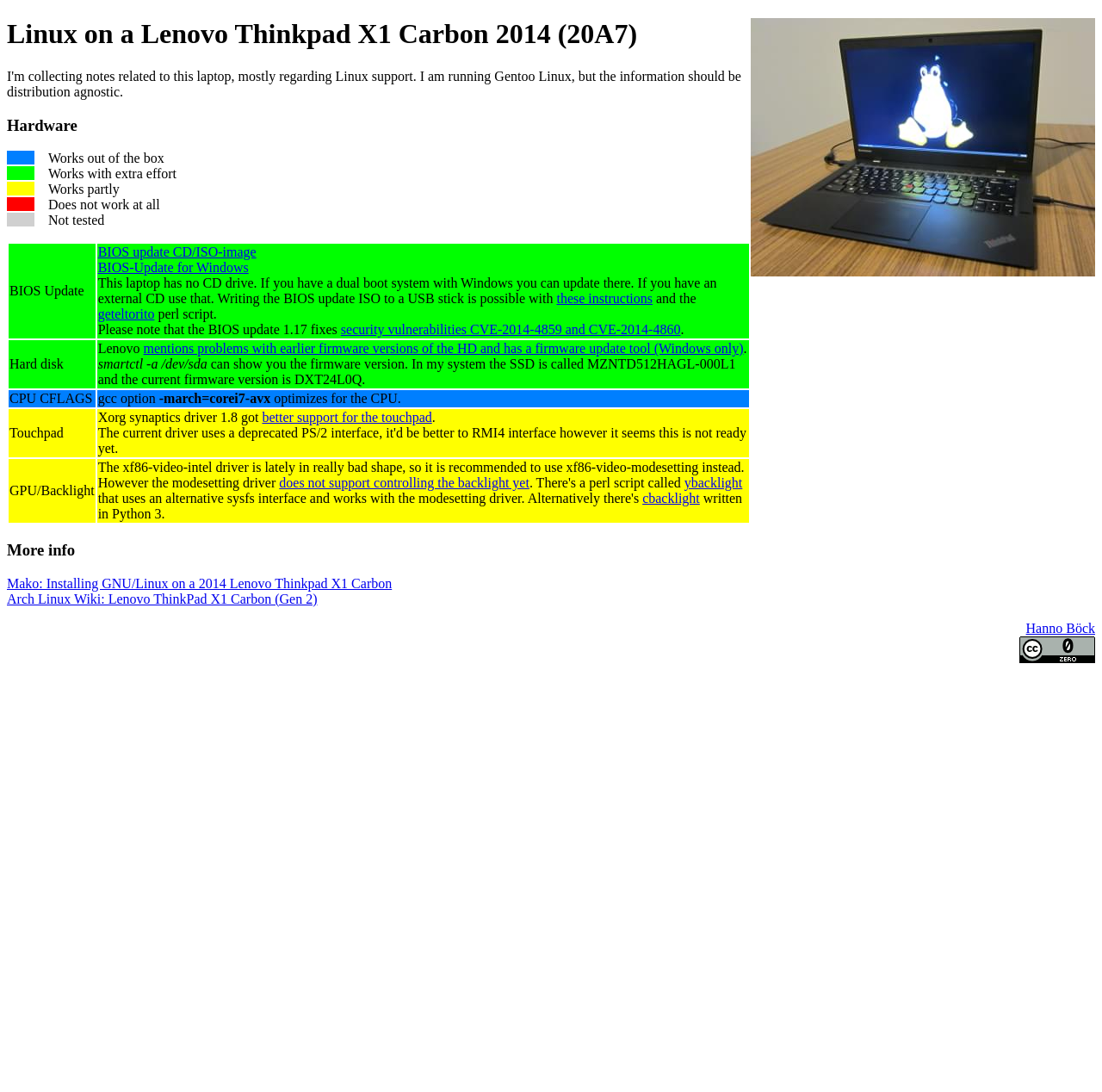Locate the bounding box coordinates of the element that needs to be clicked to carry out the instruction: "Visit the Mako: Installing GNU/Linux on a 2014 Lenovo Thinkpad X1 Carbon page". The coordinates should be given as four float numbers ranging from 0 to 1, i.e., [left, top, right, bottom].

[0.006, 0.527, 0.356, 0.541]